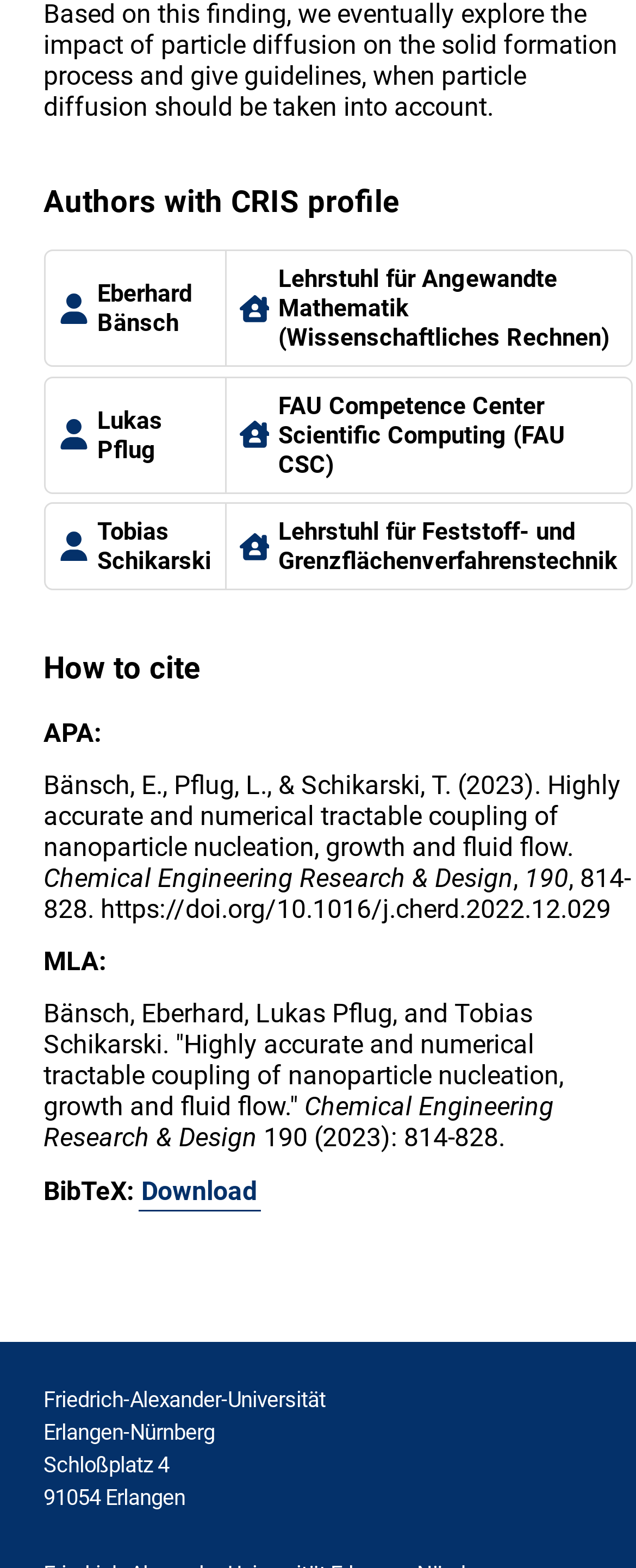Please answer the following question using a single word or phrase: What is the title of the second section?

How to cite